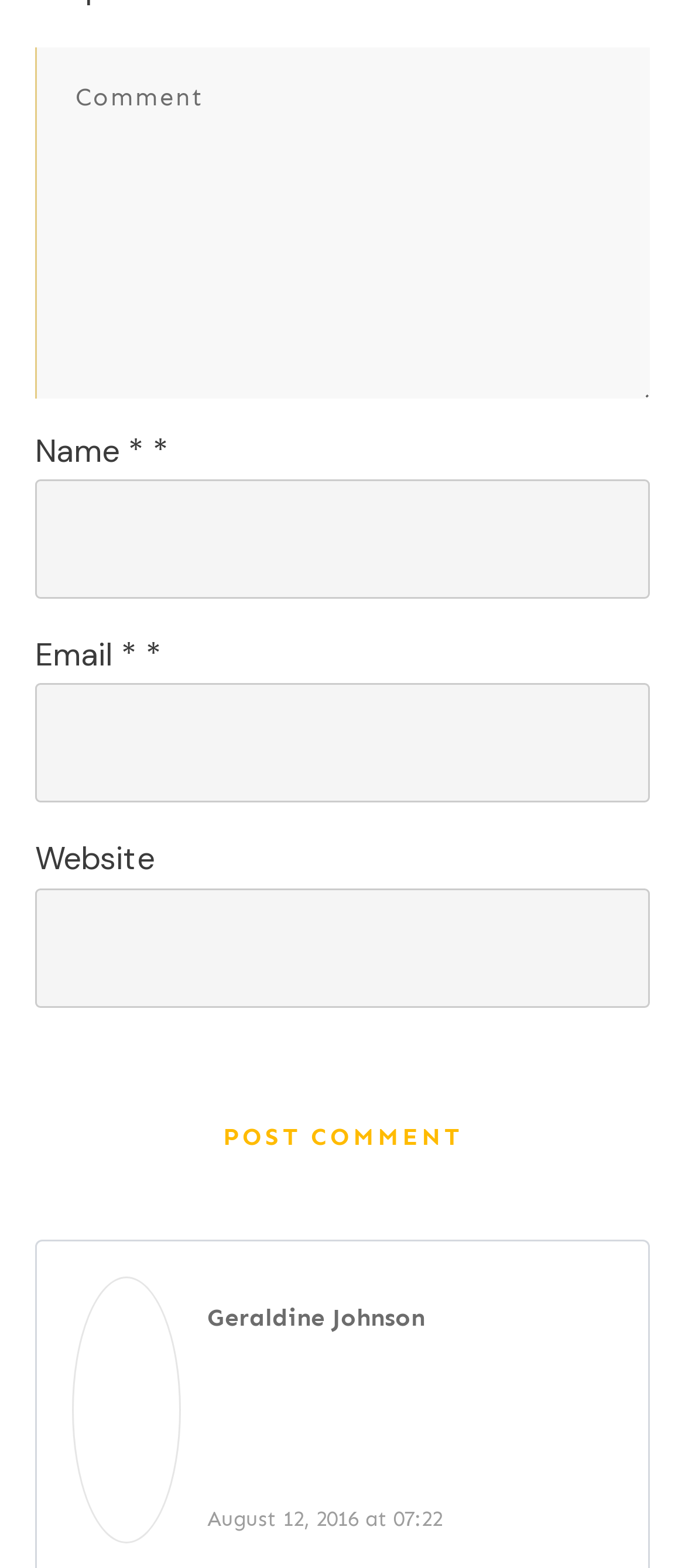Using the image as a reference, answer the following question in as much detail as possible:
What is the purpose of the button?

The button is a child element of the LayoutTable and has the text 'POST COMMENT', which suggests that its purpose is to submit a comment.